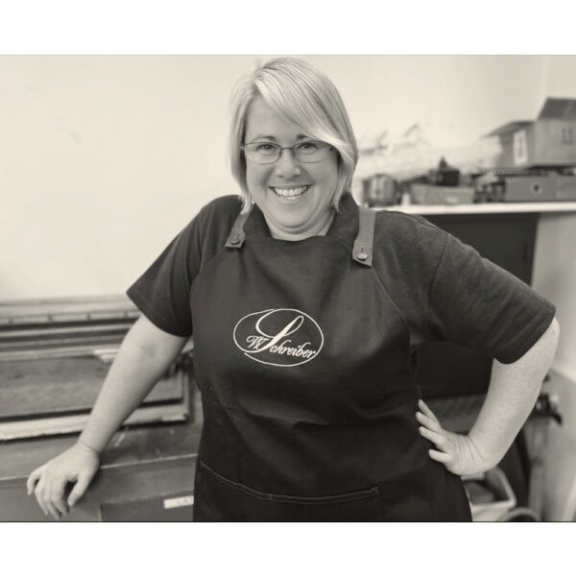Craft a descriptive caption that covers all aspects of the image.

The image features Tanya, a dedicated and skilled professional who joined the GV team in 2023. Seen here wearing a black apron with the logo 'Worbenber,' she exhibits a friendly smile, embodying her passion for music and instrument repair. With her background as a self-confessed 'bassoon nerd,' Tanya graduated from the Queensland Conservatorium of Music in 2002, specializing in bassoon performance. Her expertise extends to woodwind repair, having completed a three-year course in the UK. Tanya’s commitment to her craft is evident not only in her technical skills but also in her role as a commercial bassoon reed maker and owner of Bassoon Factory. Her presence in the team adds invaluable experience, reflecting her dedication to music and instrument servicing.